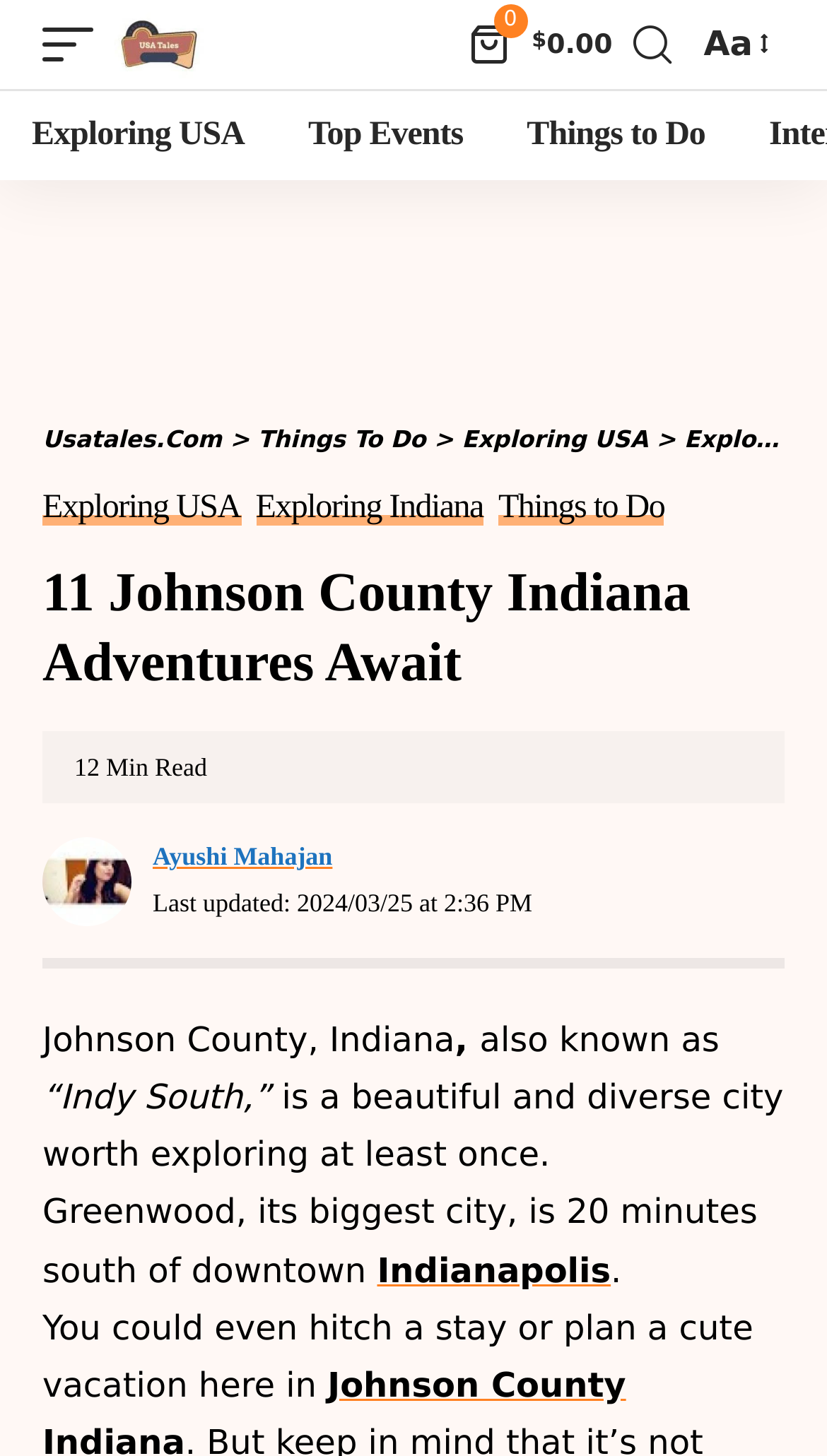Provide the bounding box coordinates for the UI element that is described as: "aria-label="mobile trigger"".

[0.051, 0.0, 0.138, 0.061]